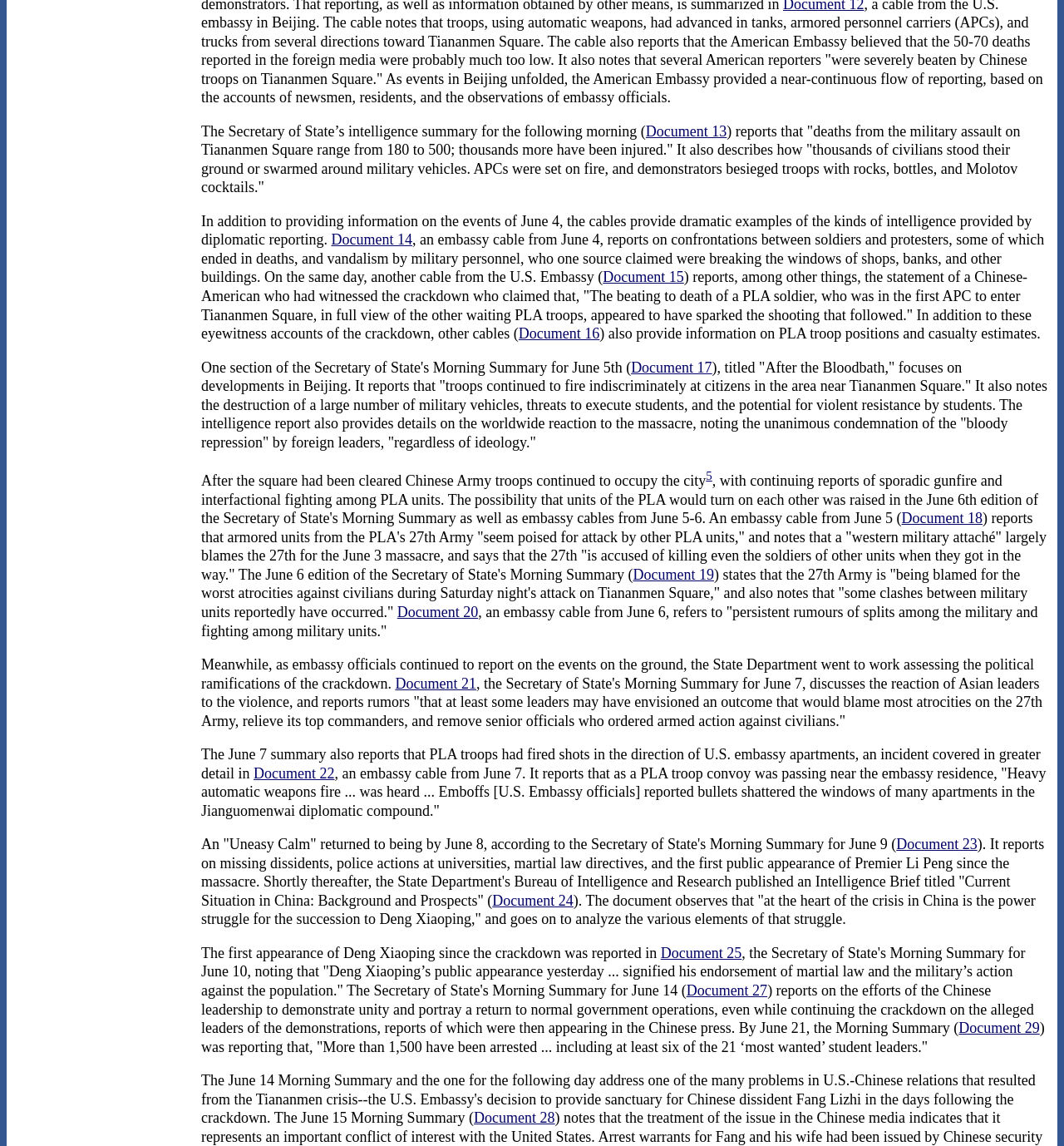Answer the question below in one word or phrase:
What is the name of the army unit blamed for the worst atrocities?

27th Army